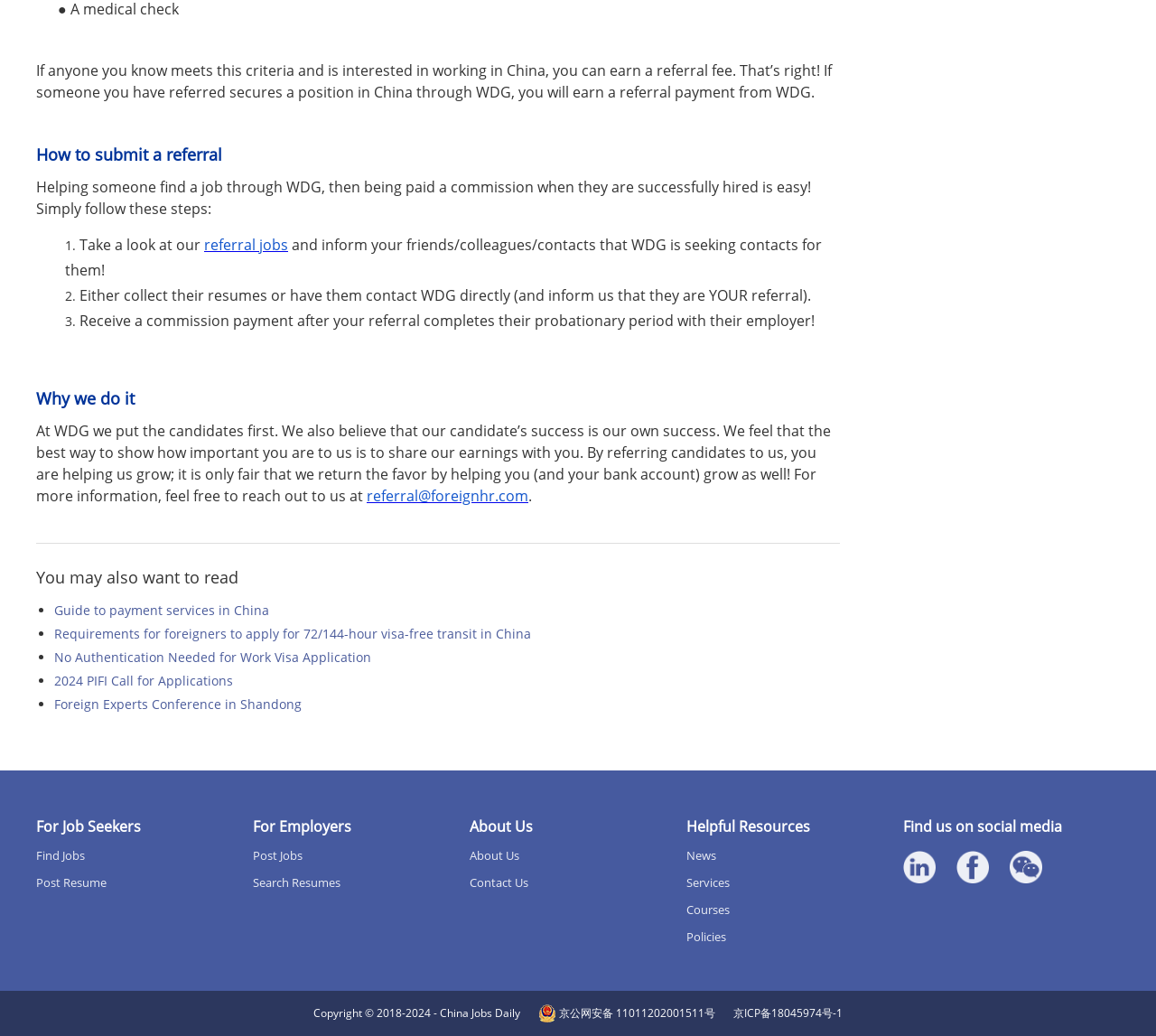Please identify the bounding box coordinates of the element's region that needs to be clicked to fulfill the following instruction: "Click on the 'Tenant Screening' link". The bounding box coordinates should consist of four float numbers between 0 and 1, i.e., [left, top, right, bottom].

None